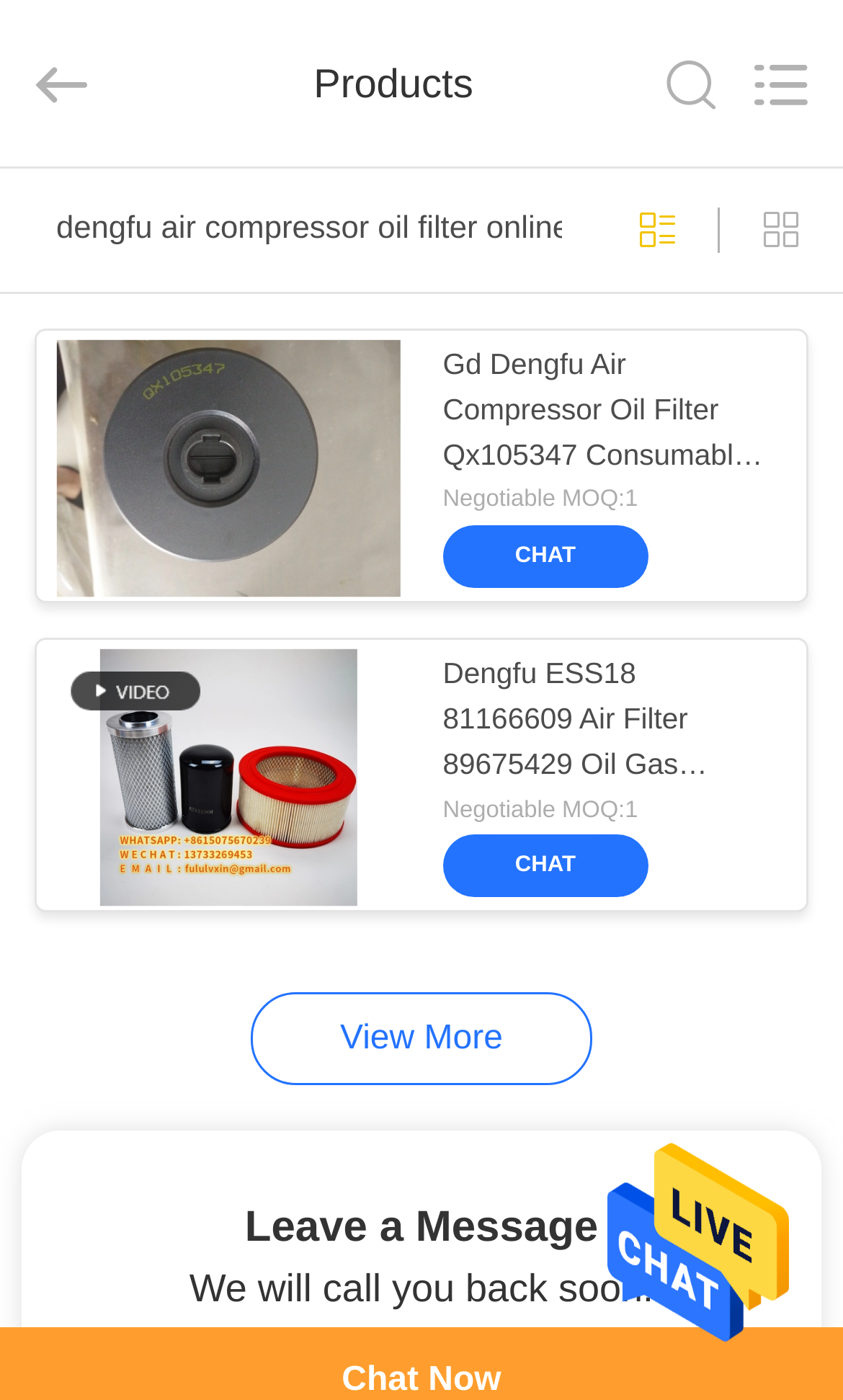Please identify the bounding box coordinates of the clickable area that will allow you to execute the instruction: "Go to HOME page".

[0.0, 0.12, 0.192, 0.164]